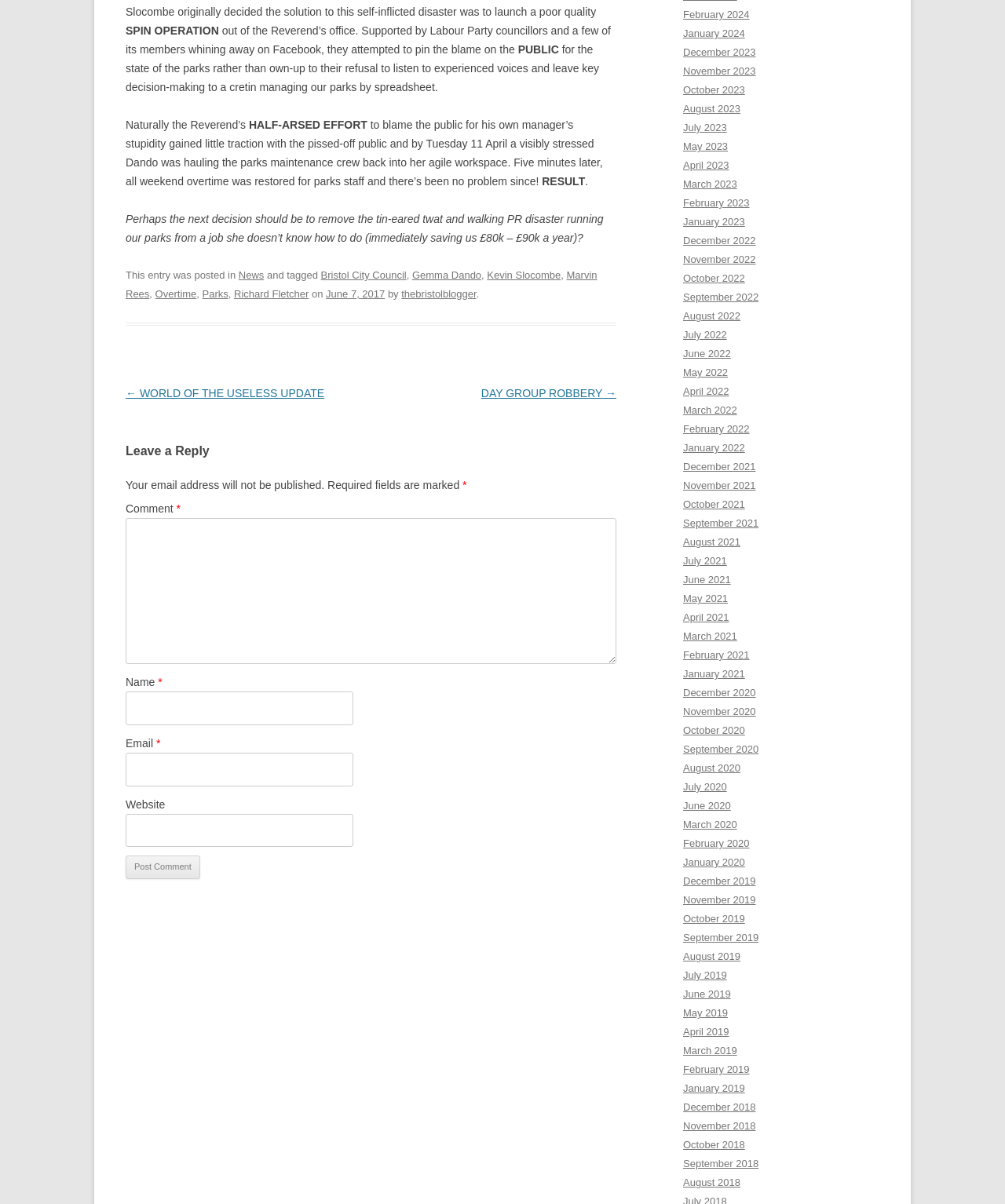Provide the bounding box coordinates of the UI element that matches the description: "DAY GROUP ROBBERY →".

[0.479, 0.321, 0.613, 0.332]